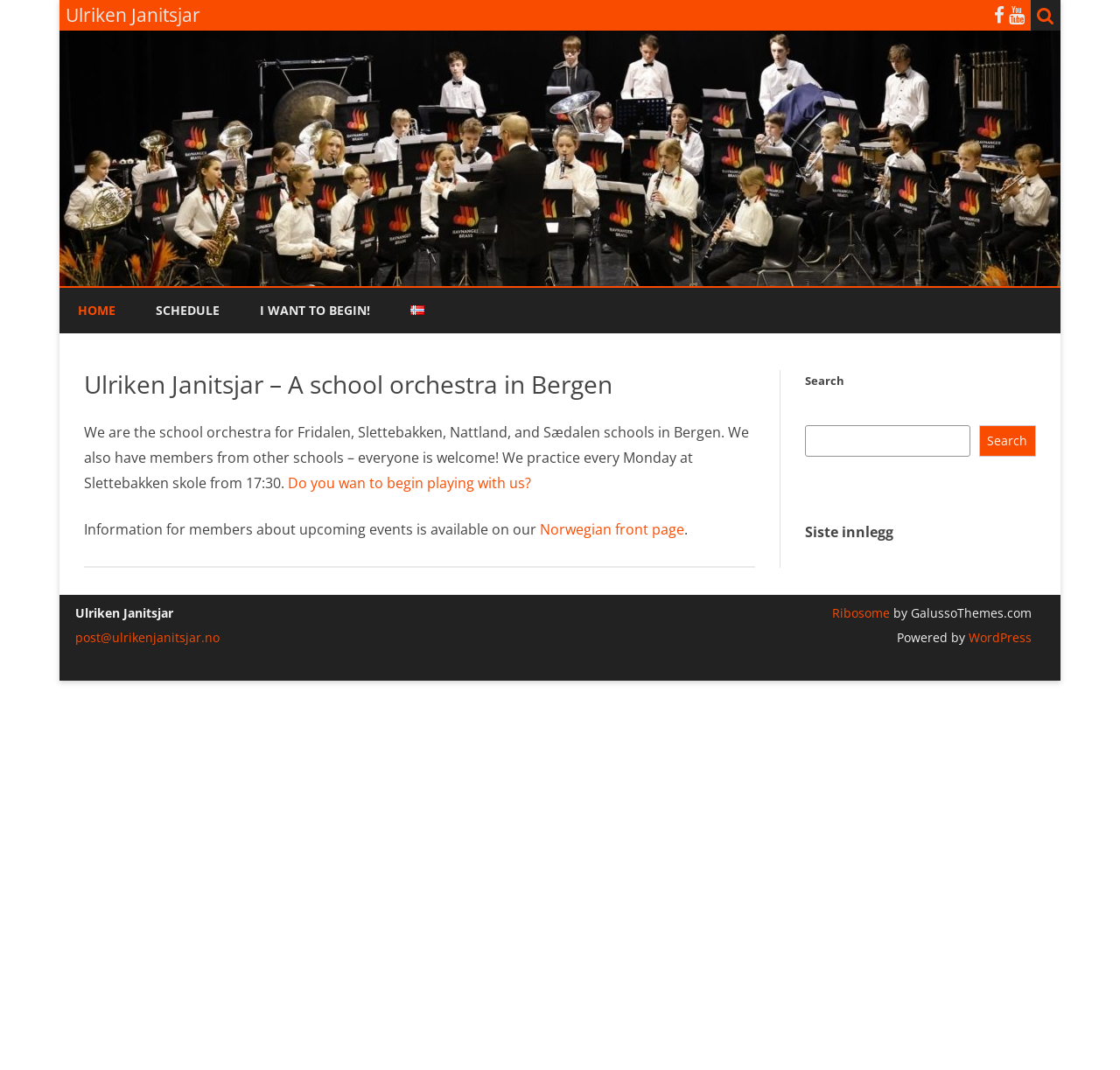Please study the image and answer the question comprehensively:
How often does the orchestra practice?

The practice schedule of the orchestra can be found in the main content section of the webpage, where it is written 'We practice every Monday at Slettebakken skole from 17:30'.